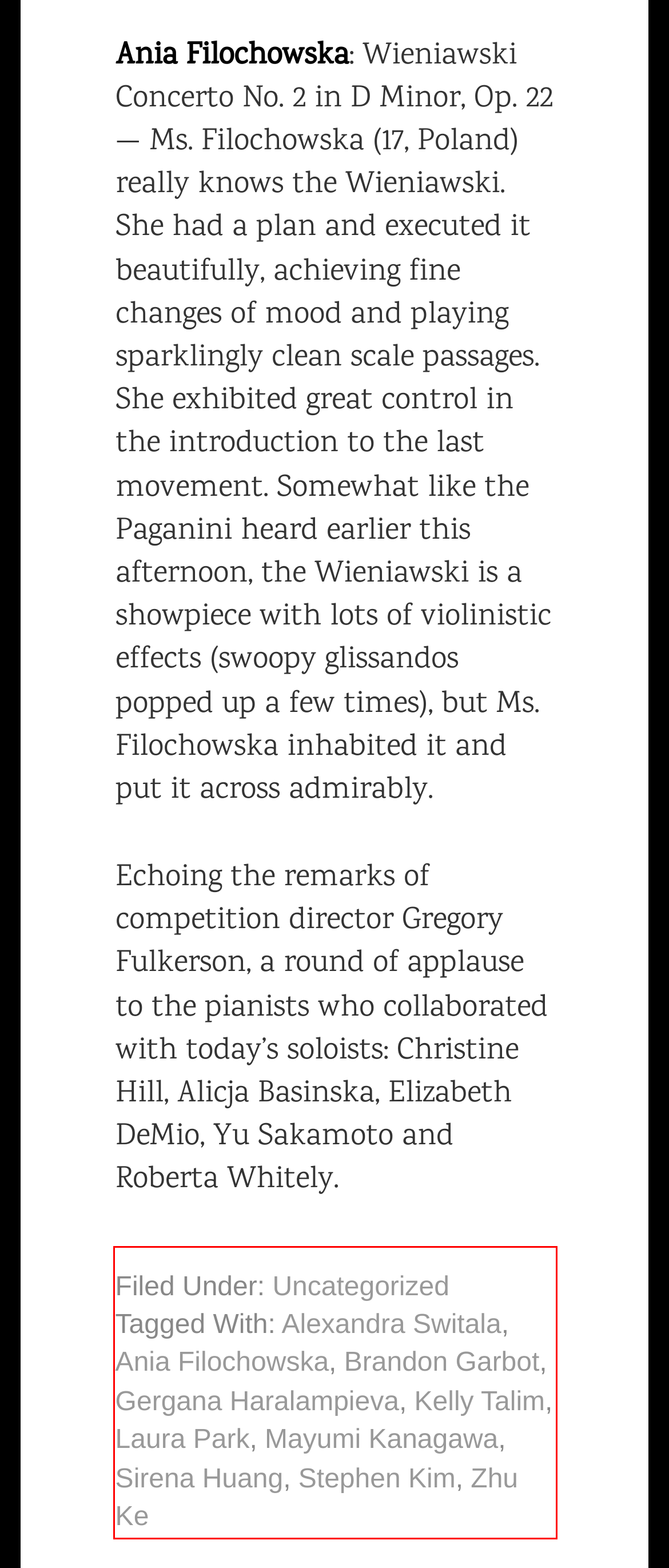Locate the red bounding box in the provided webpage screenshot and use OCR to determine the text content inside it.

Filed Under: Uncategorized Tagged With: Alexandra Switala, Ania Filochowska, Brandon Garbot, Gergana Haralampieva, Kelly Talim, Laura Park, Mayumi Kanagawa, Sirena Huang, Stephen Kim, Zhu Ke